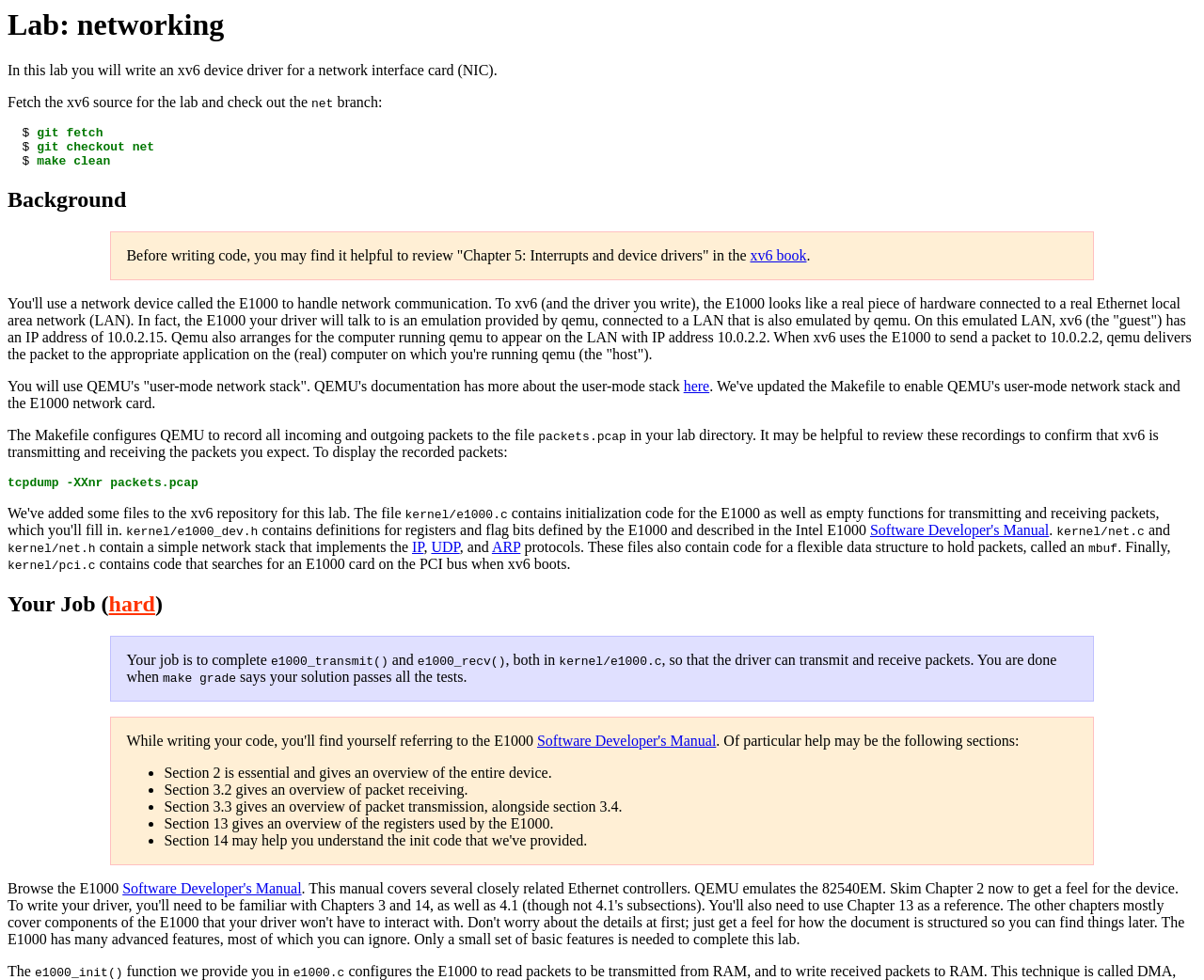Locate the bounding box coordinates of the clickable region necessary to complete the following instruction: "Enter your name". Provide the coordinates in the format of four float numbers between 0 and 1, i.e., [left, top, right, bottom].

None